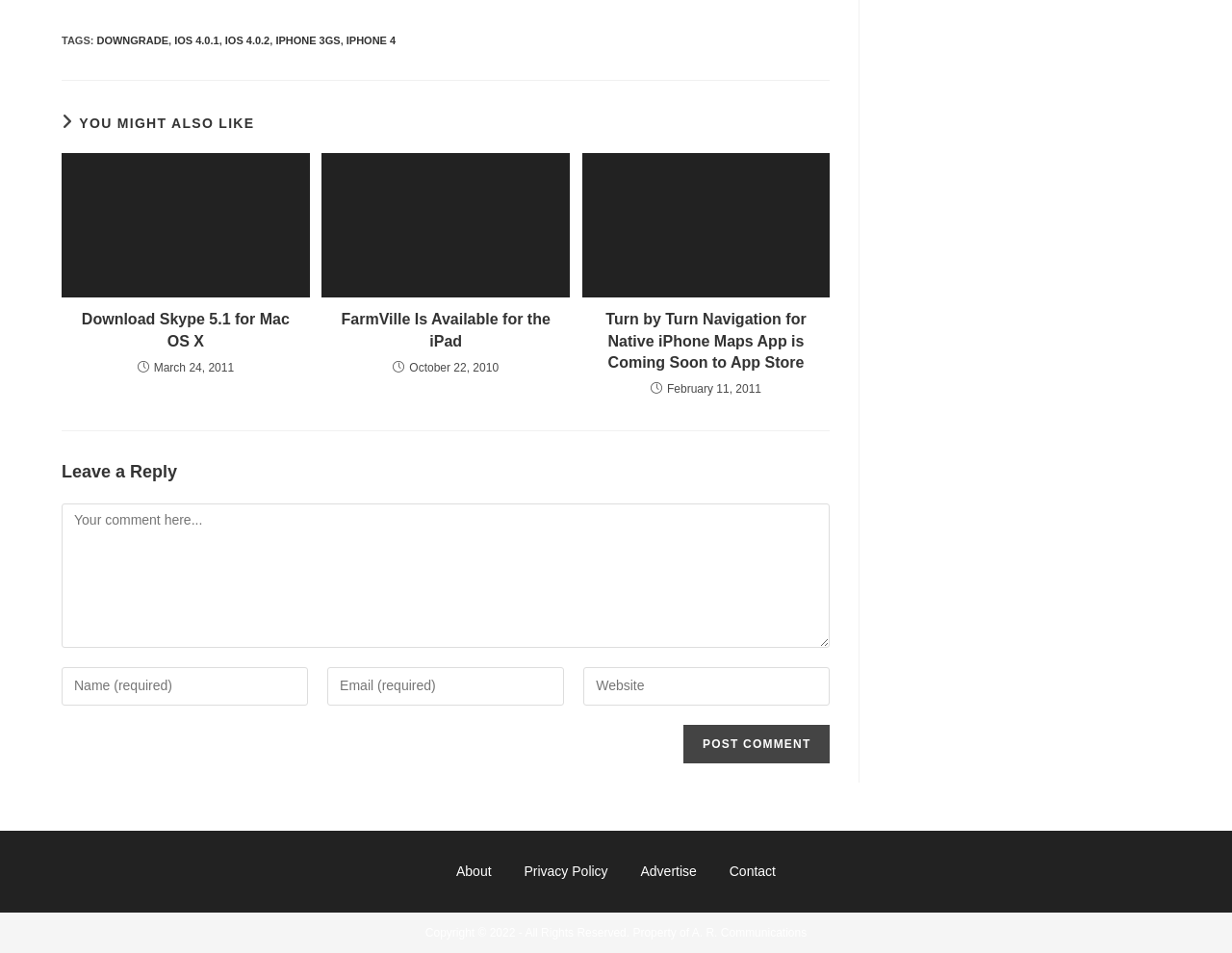From the webpage screenshot, identify the region described by Privacy Policy. Provide the bounding box coordinates as (top-left x, top-left y, bottom-right x, bottom-right y), with each value being a floating point number between 0 and 1.

[0.425, 0.906, 0.493, 0.922]